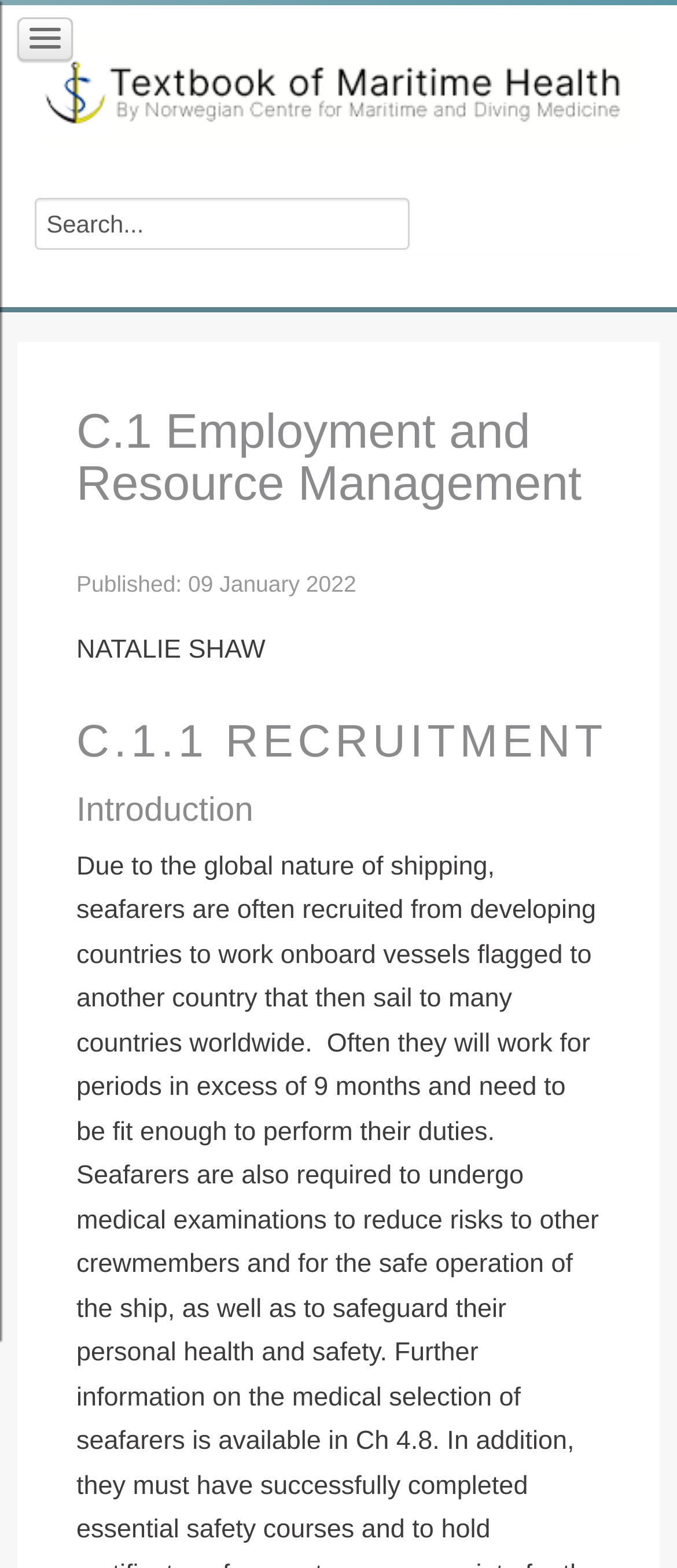Provide a one-word or one-phrase answer to the question:
What is the publication date of the content?

09 January 2022